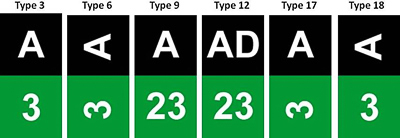How many band types are presented in the image?
Answer with a single word or phrase by referring to the visual content.

6